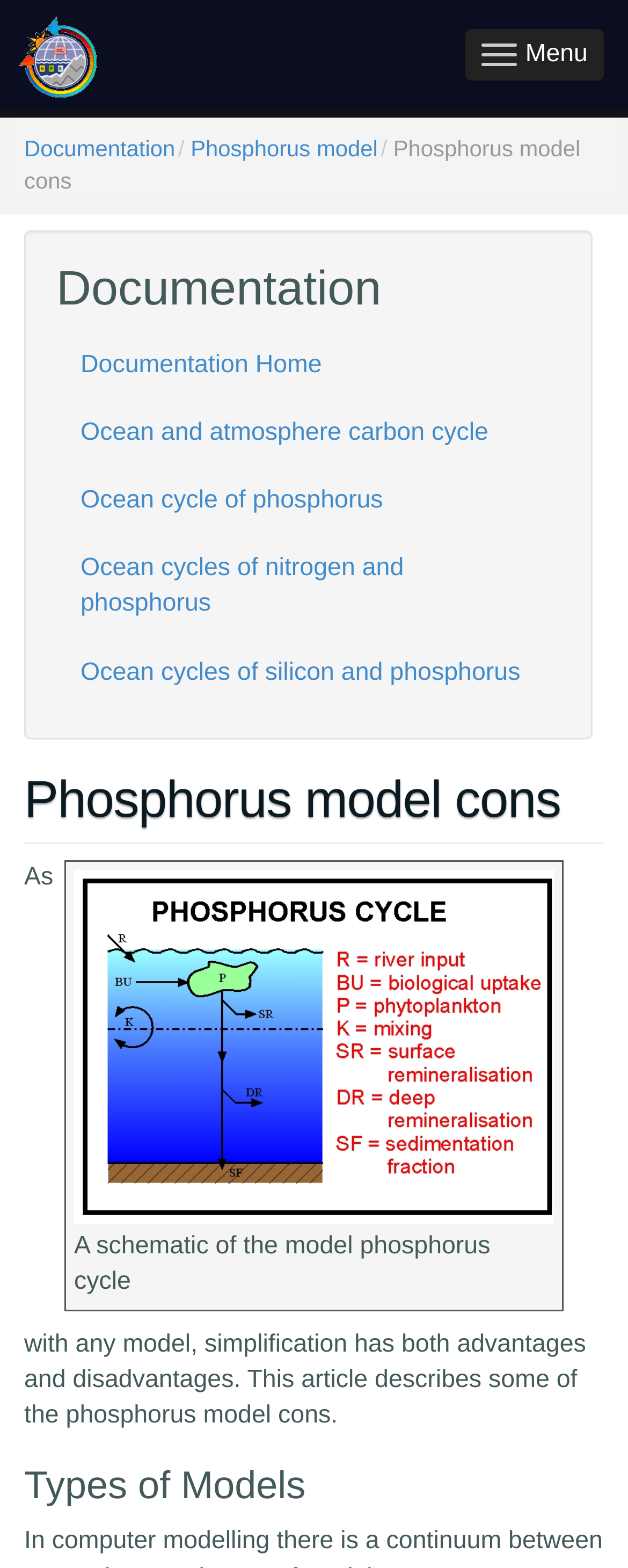Find the bounding box coordinates for the area you need to click to carry out the instruction: "Open the 'Documentation' page". The coordinates should be four float numbers between 0 and 1, indicated as [left, top, right, bottom].

[0.038, 0.086, 0.279, 0.103]